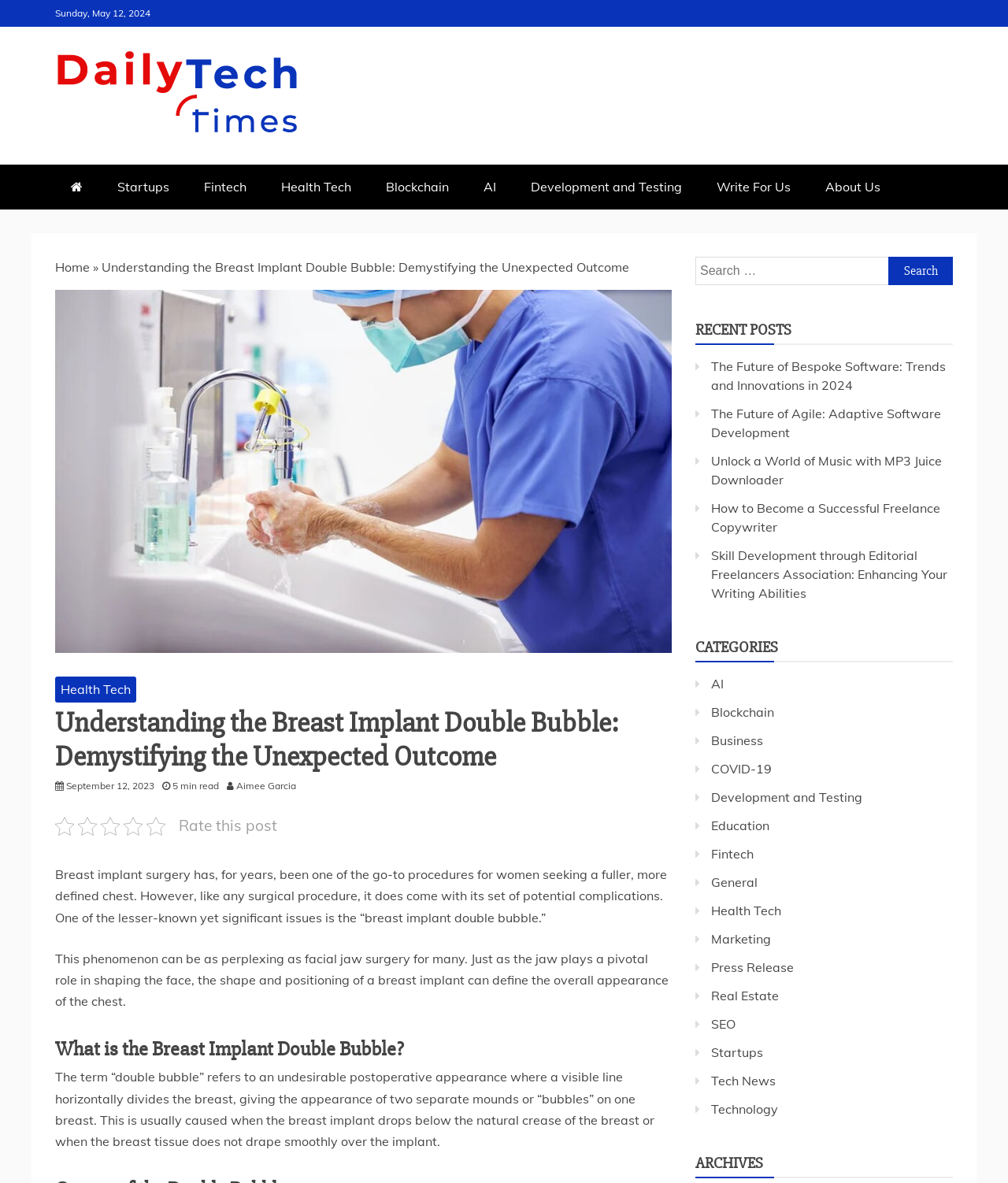Generate the text of the webpage's primary heading.

Understanding the Breast Implant Double Bubble: Demystifying the Unexpected Outcome